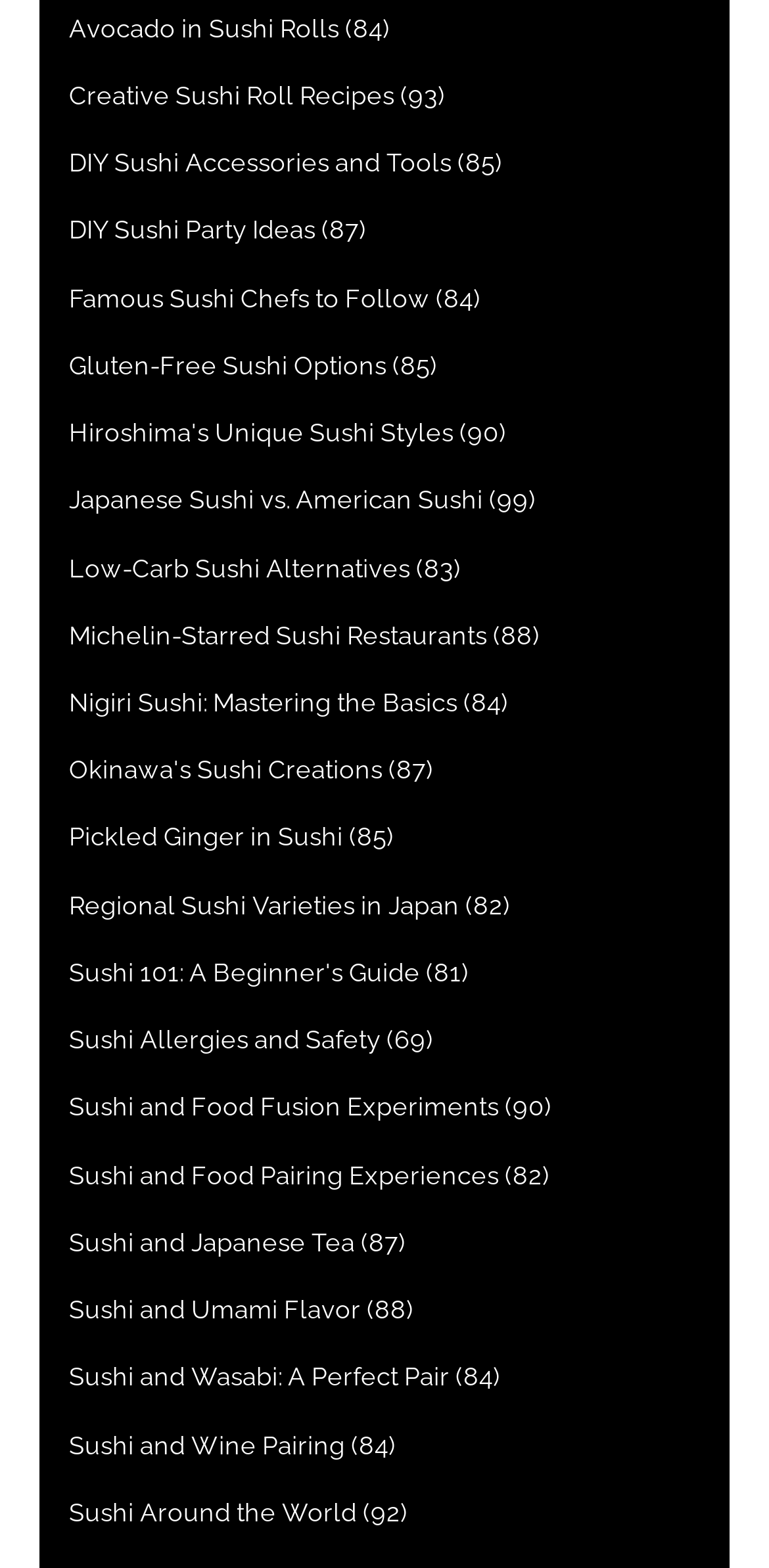What is the focus of the webpage?
Provide an in-depth and detailed answer to the question.

Based on the links and static text on the webpage, it seems that the focus is on providing information and resources related to sushi culture, recipes, and tools, suggesting a comprehensive guide or resource for those interested in sushi.